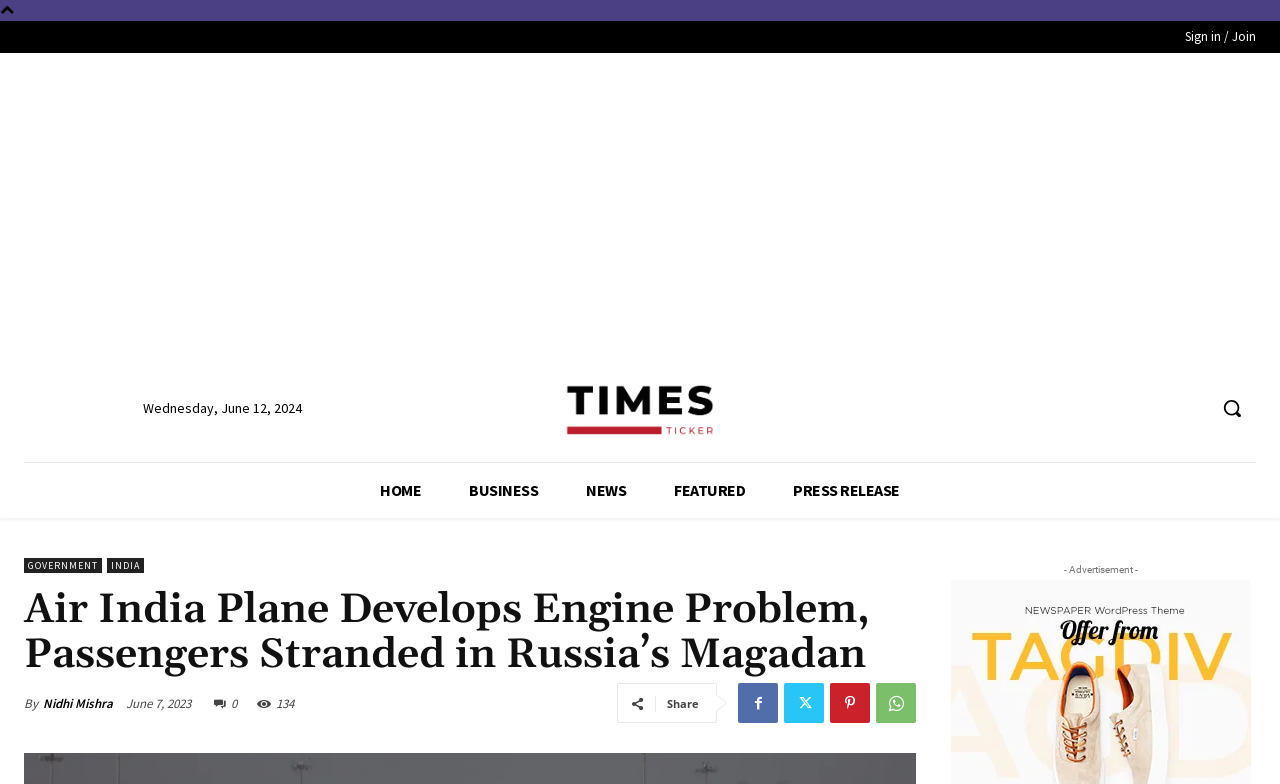Give a one-word or short phrase answer to this question: 
What is the name of the author of the news article?

Nidhi Mishra